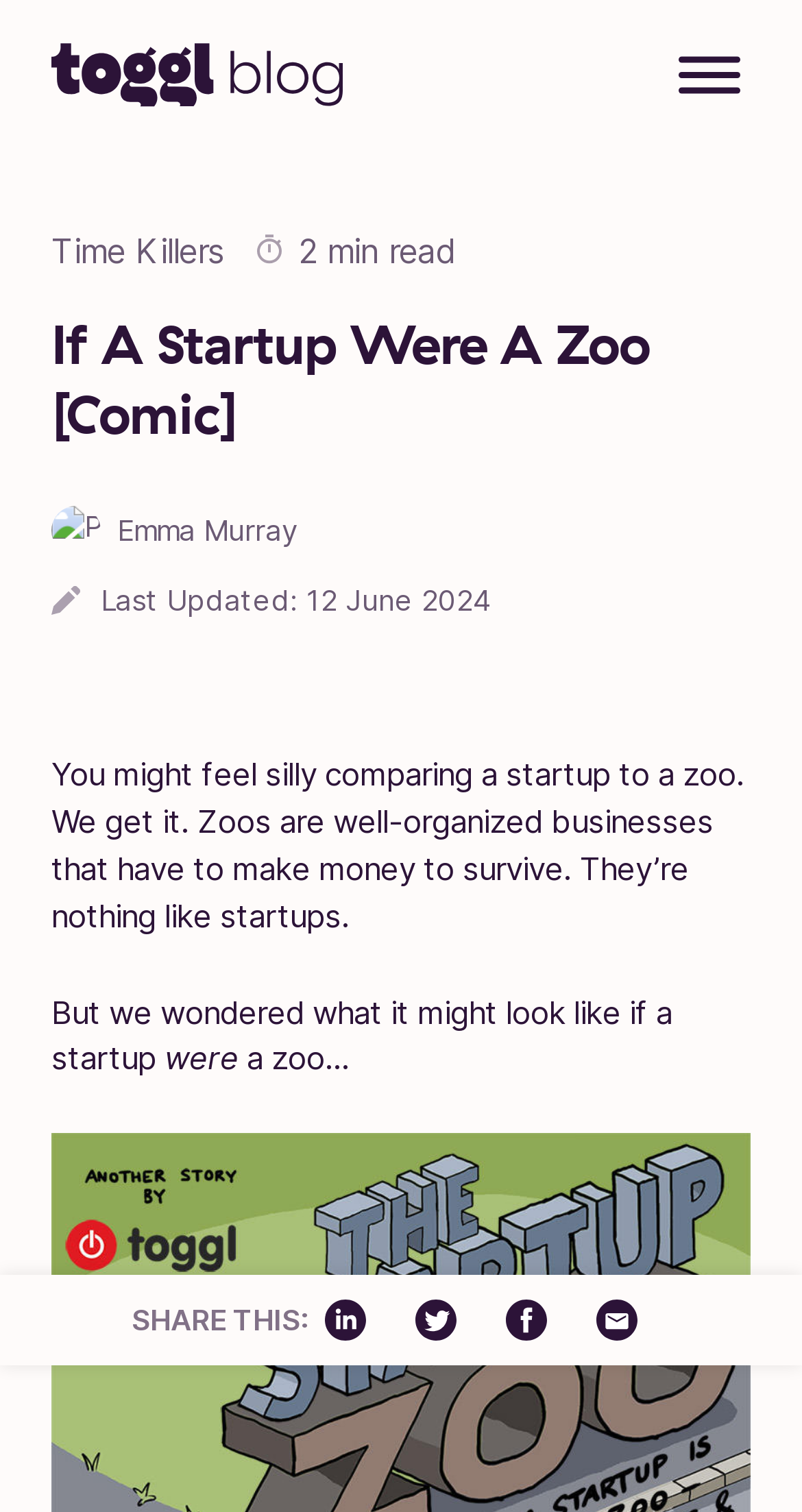Indicate the bounding box coordinates of the clickable region to achieve the following instruction: "Share this post on social media."

[0.164, 0.861, 0.385, 0.884]